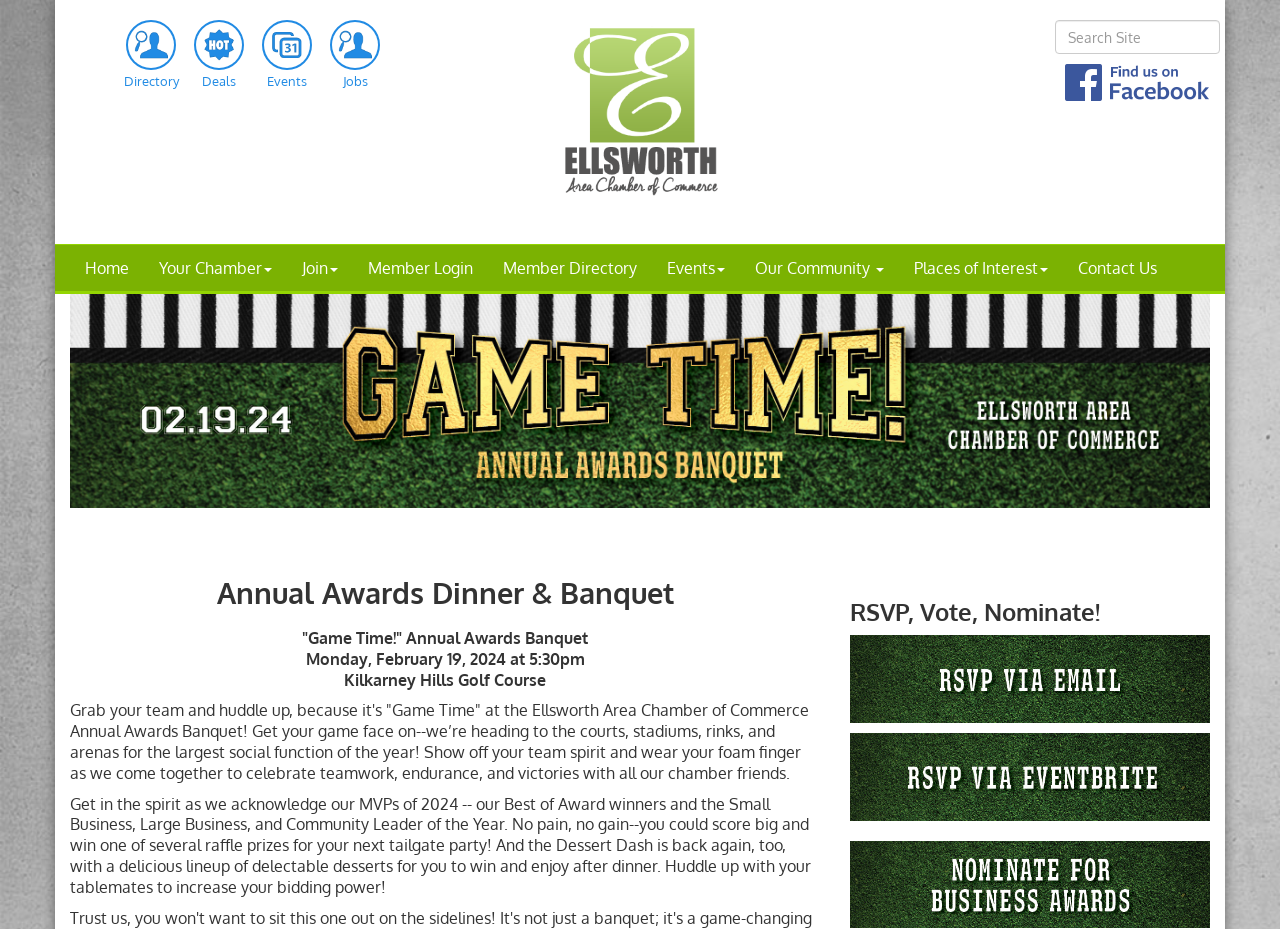Ascertain the bounding box coordinates for the UI element detailed here: "Member Directory". The coordinates should be provided as [left, top, right, bottom] with each value being a float between 0 and 1.

[0.381, 0.264, 0.509, 0.313]